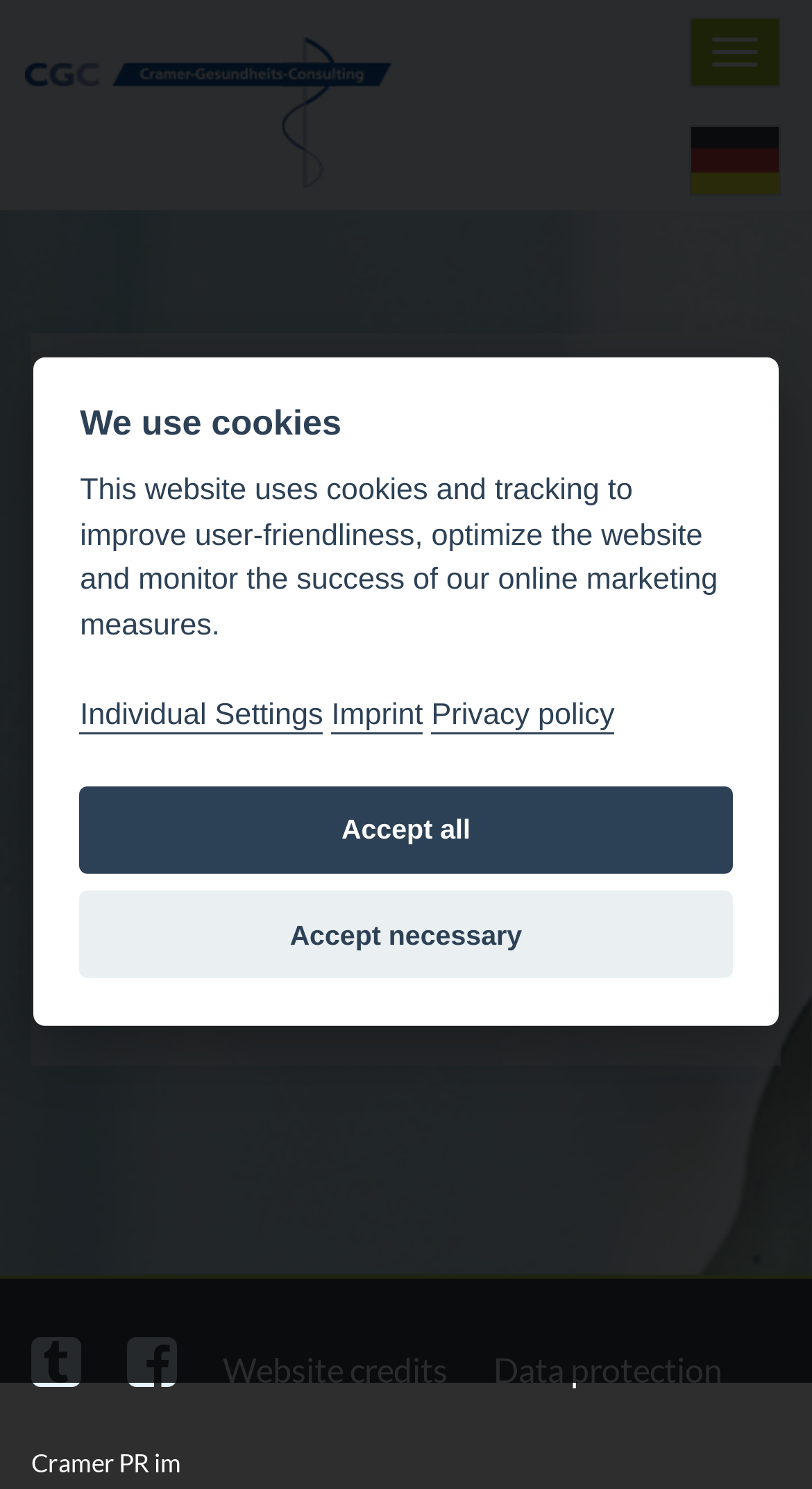What is the name of the founder of CGC?
Carefully examine the image and provide a detailed answer to the question.

I found the founder's name by reading the option element with the text '1992 Foundation CGC was founded in 1992 as a management buy-out of the German PR-agency Leipziger & Partner and derives its name from its founder Hans-Joachim Cramer...' which is part of a dropdown list.